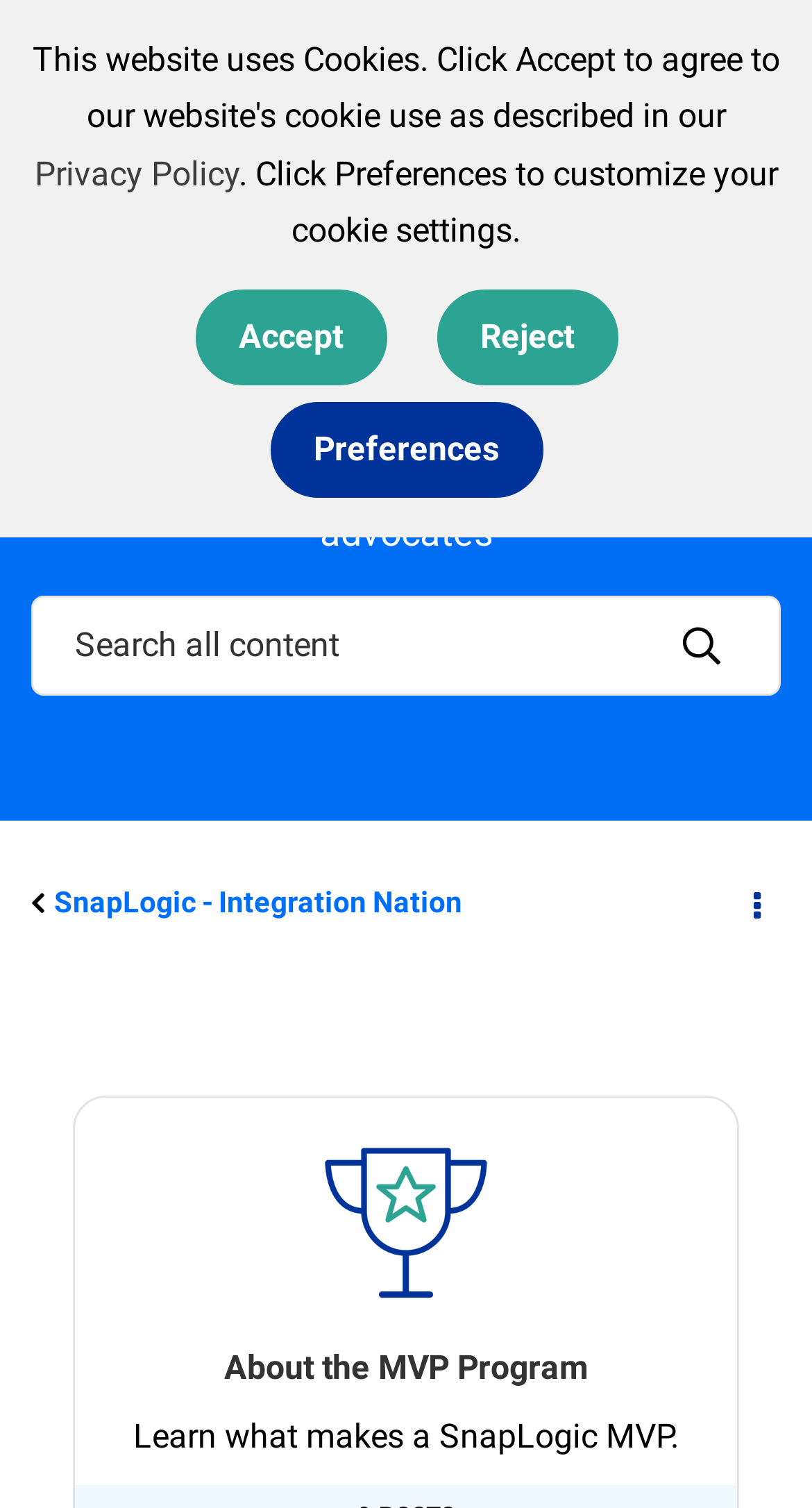Provide a thorough description of this webpage.

The webpage is about the SnapLogic MVP program, which is designed to recognize and reward the company's most vociferous advocates. At the top left corner, there is a button with a browse icon. Next to it, there is a heading that reads "SnapLogic - Integration Nation" with a link to the same title. On the top right corner, there are links to "FAQ", "Sign In", and a button with a search icon.

Below the top section, there is a paragraph that describes the MVP program, stating that it is designed to recognize and reward the company's most vociferous advocates. Above this paragraph, there is a heading that reads "MVP Program".

On the top middle section, there is a cookie settings notification with a link to "Privacy Policy" and buttons to "Accept" or "Reject" cookies. There is also a link to "Preferences" to customize cookie settings.

On the middle section, there is a search bar with a button to initiate the search. Below the search bar, there is a navigation section with breadcrumbs, which includes a link to "SnapLogic - Integration Nation" and a button to expand or collapse the options.

The main content of the webpage is about the MVP program, with a heading that reads "About the MVP Program" and a link to the same title. There is a paragraph that describes what makes a SnapLogic MVP, stating that one can learn more about it.